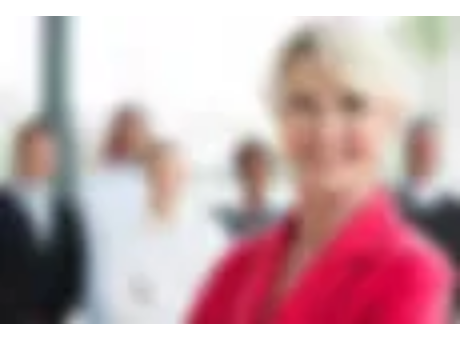Explain the image thoroughly, mentioning every notable detail.

The image features a group of professionals in a business setting, with a particular focus on a smiling businesswoman in the foreground. She is dressed in a vibrant red blazer, which conveys confidence and leadership. The background includes several blurred figures, suggesting a collaborative environment. This imagery aligns with the theme of recognizing women's achievements in the workplace, highlighting the importance of leadership and community engagement. Such visuals resonate with the mission of organizations like Franklin BPW, which honors outstanding women for their contributions, exemplifying empowerment and professional growth.